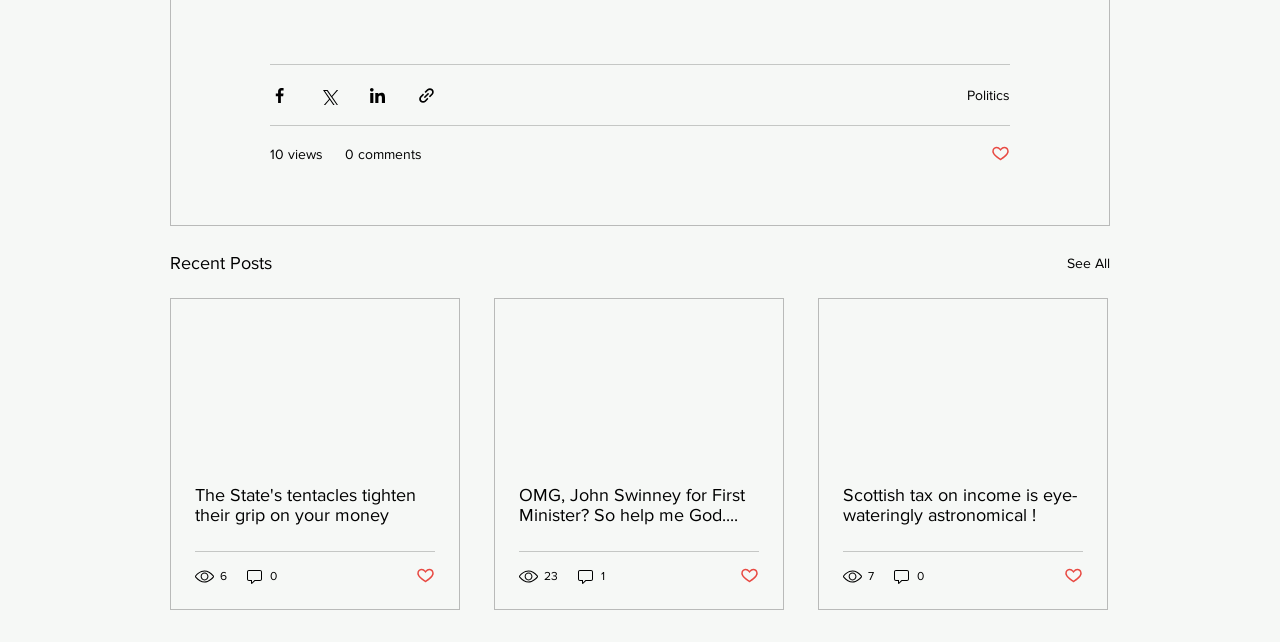Based on the element description, predict the bounding box coordinates (top-left x, top-left y, bottom-right x, bottom-right y) for the UI element in the screenshot: 0

[0.191, 0.883, 0.218, 0.913]